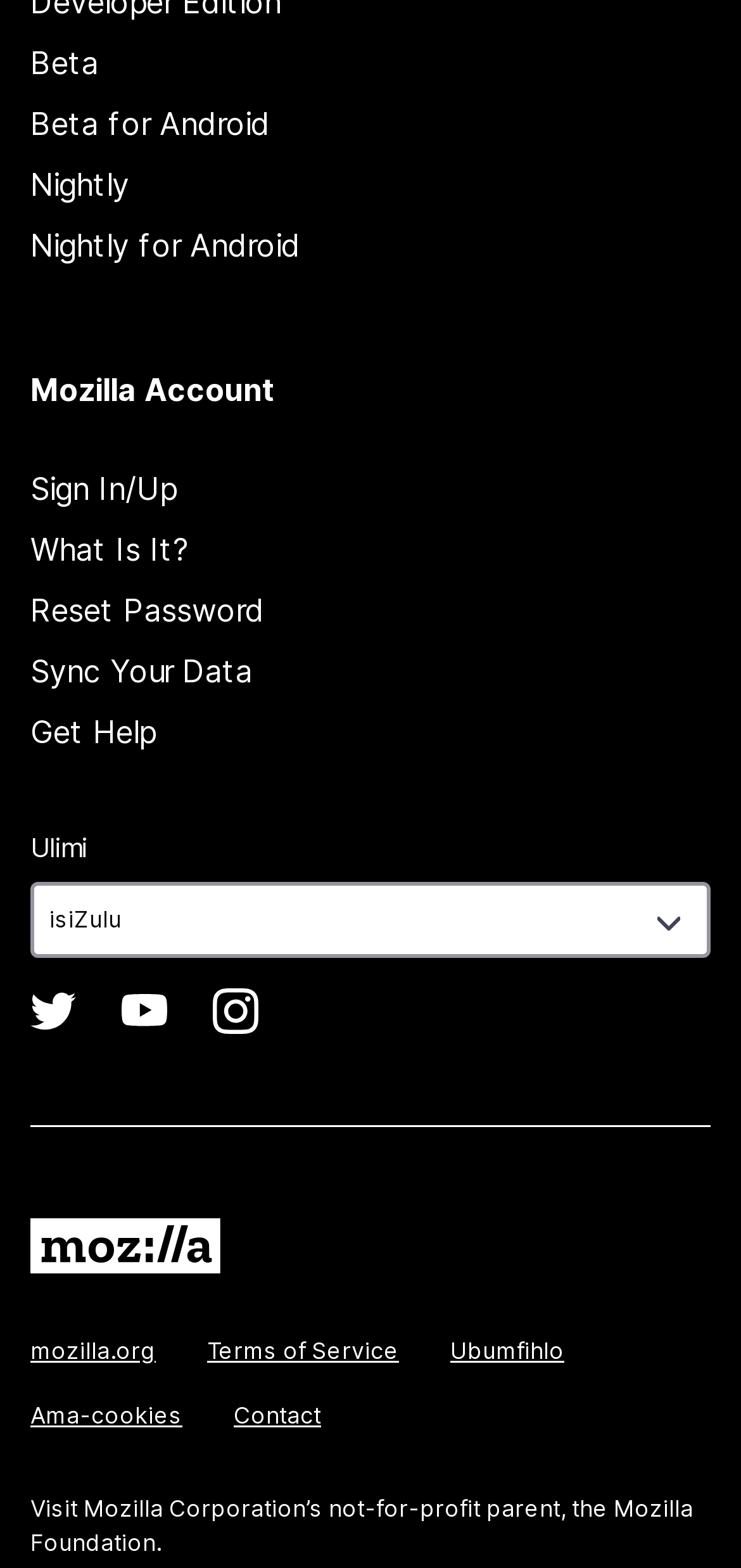Please identify the bounding box coordinates of the element that needs to be clicked to execute the following command: "Visit Mozilla Corporation’s not-for-profit parent". Provide the bounding box using four float numbers between 0 and 1, formatted as [left, top, right, bottom].

[0.041, 0.953, 0.936, 0.993]